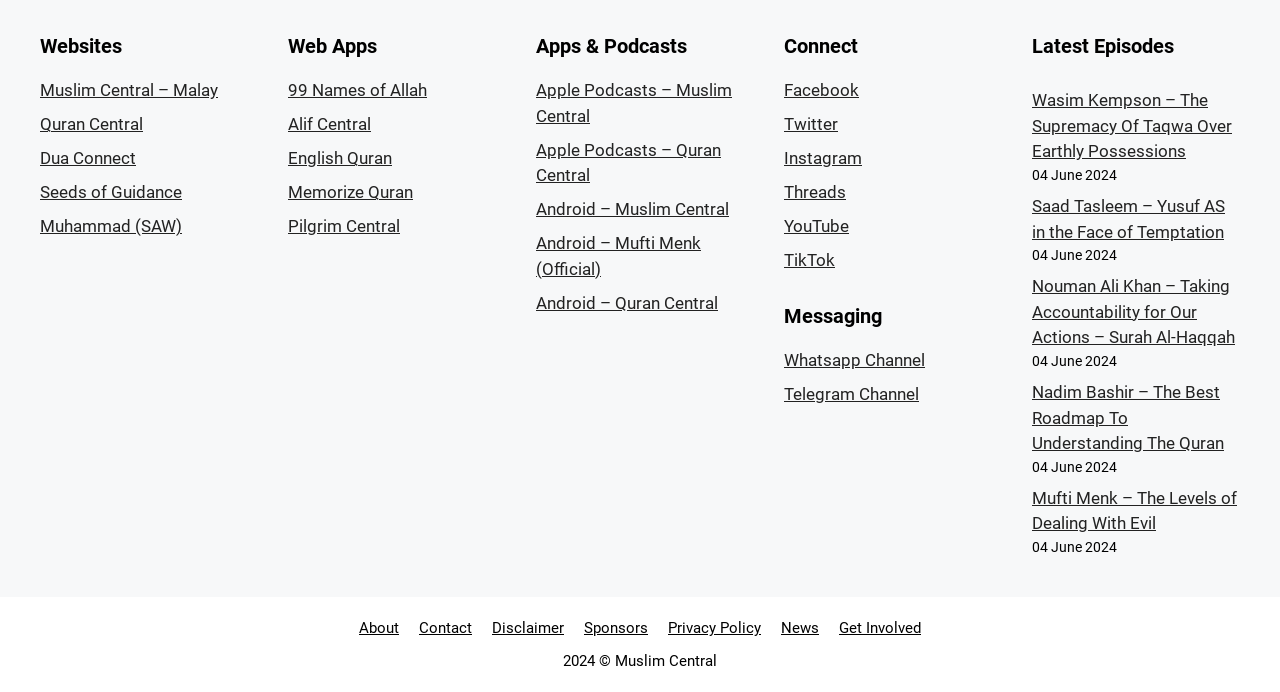Determine the bounding box for the UI element that matches this description: "The Foster Husband".

None